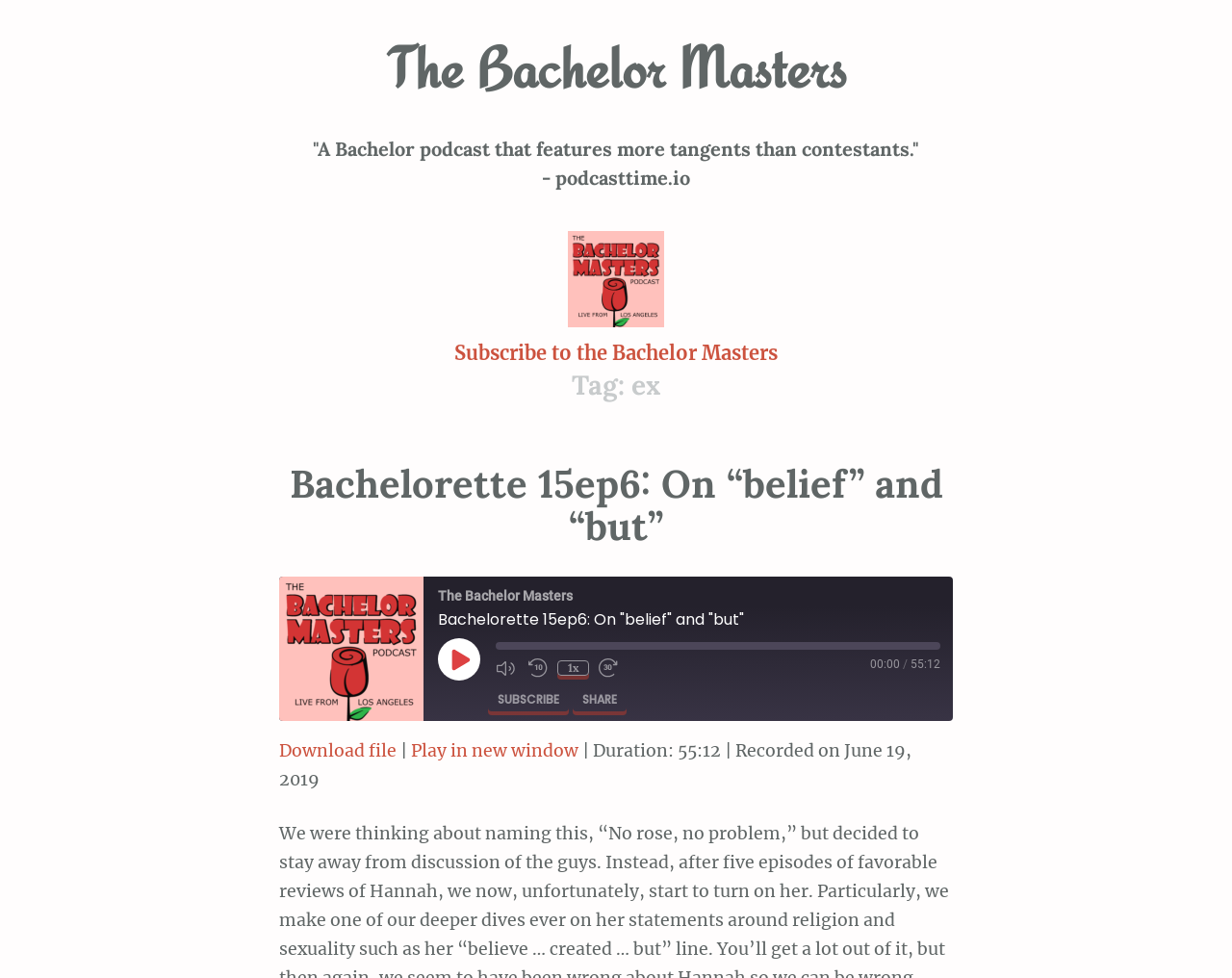Can you give a comprehensive explanation to the question given the content of the image?
When was the podcast episode recorded?

The recording date of the podcast episode can be found in the static text element that reads 'Recorded on June 19, 2019'. This element is located near the bottom of the webpage.